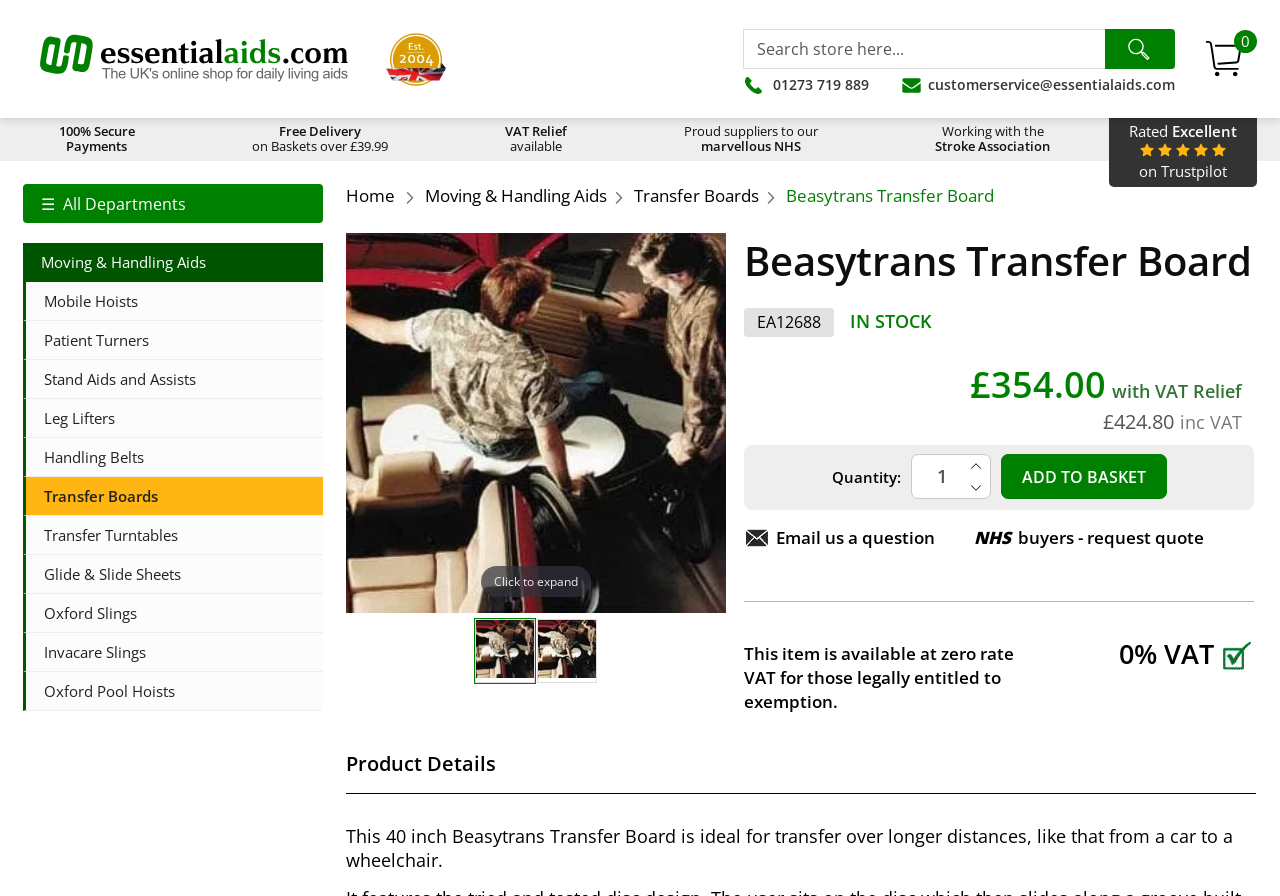What is the purpose of the Beasytrans Transfer Board?
Provide a one-word or short-phrase answer based on the image.

Transfer over longer distances